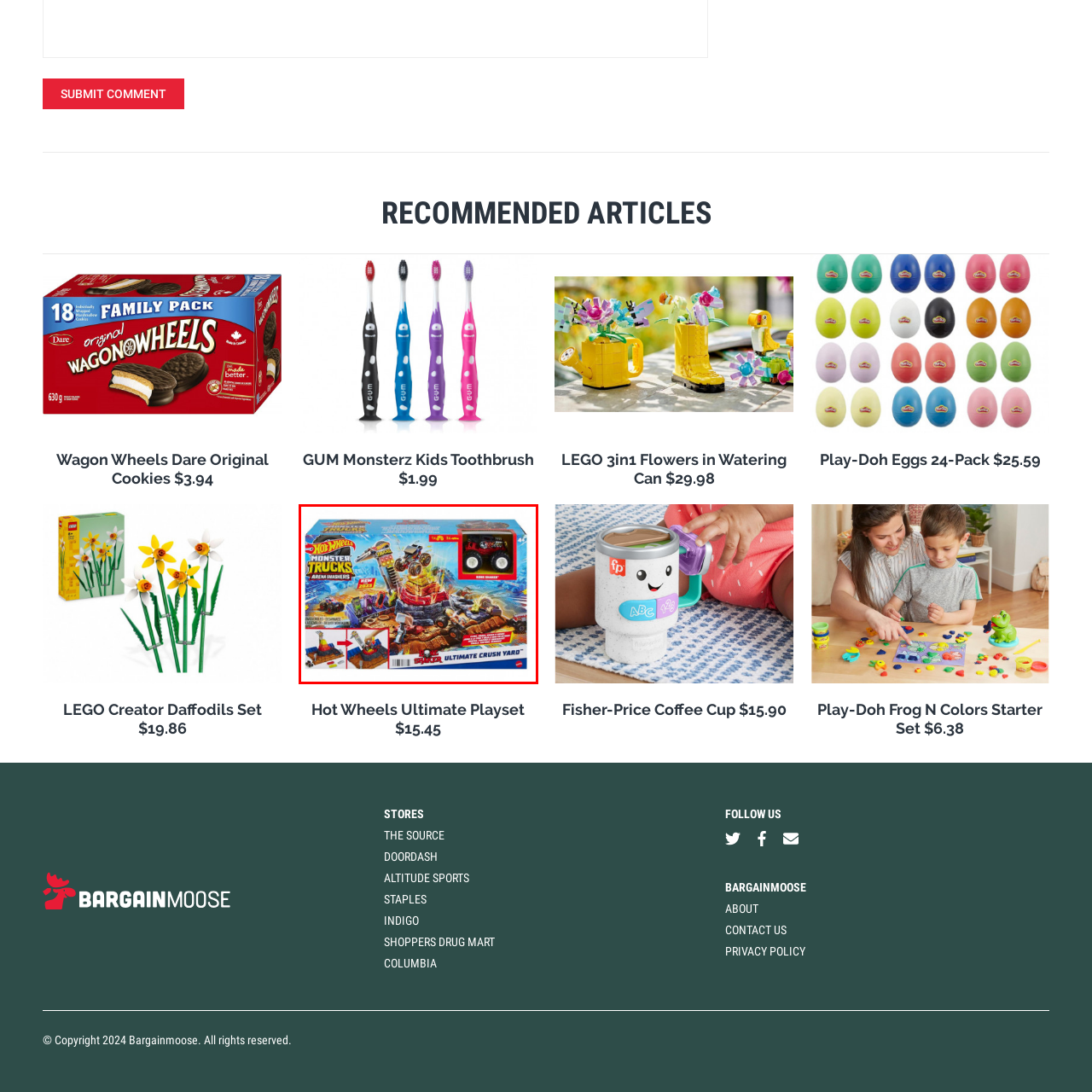Examine the area surrounded by the red box and describe it in detail.

This vibrant image showcases the "Hot Wheels Ultimate Crush Yard," an exciting monster trucks playset designed for children aged four and up. The packaging features dynamic artwork depicting various monster trucks in action, emphasizing thrilling stunts and crashes. Central to the design is a prominent play area where vehicles can launch over obstacles, navigate through intricate pathways, and smash through barriers. The set is complemented by a small die-cast truck prominently displayed in a plastic compartment on the box, highlighting its collectible aspect. The bright colors and energetic design are sure to entice young fans of Hot Wheels and monster trucks alike, making it a perfect gift for adventurous playtime.